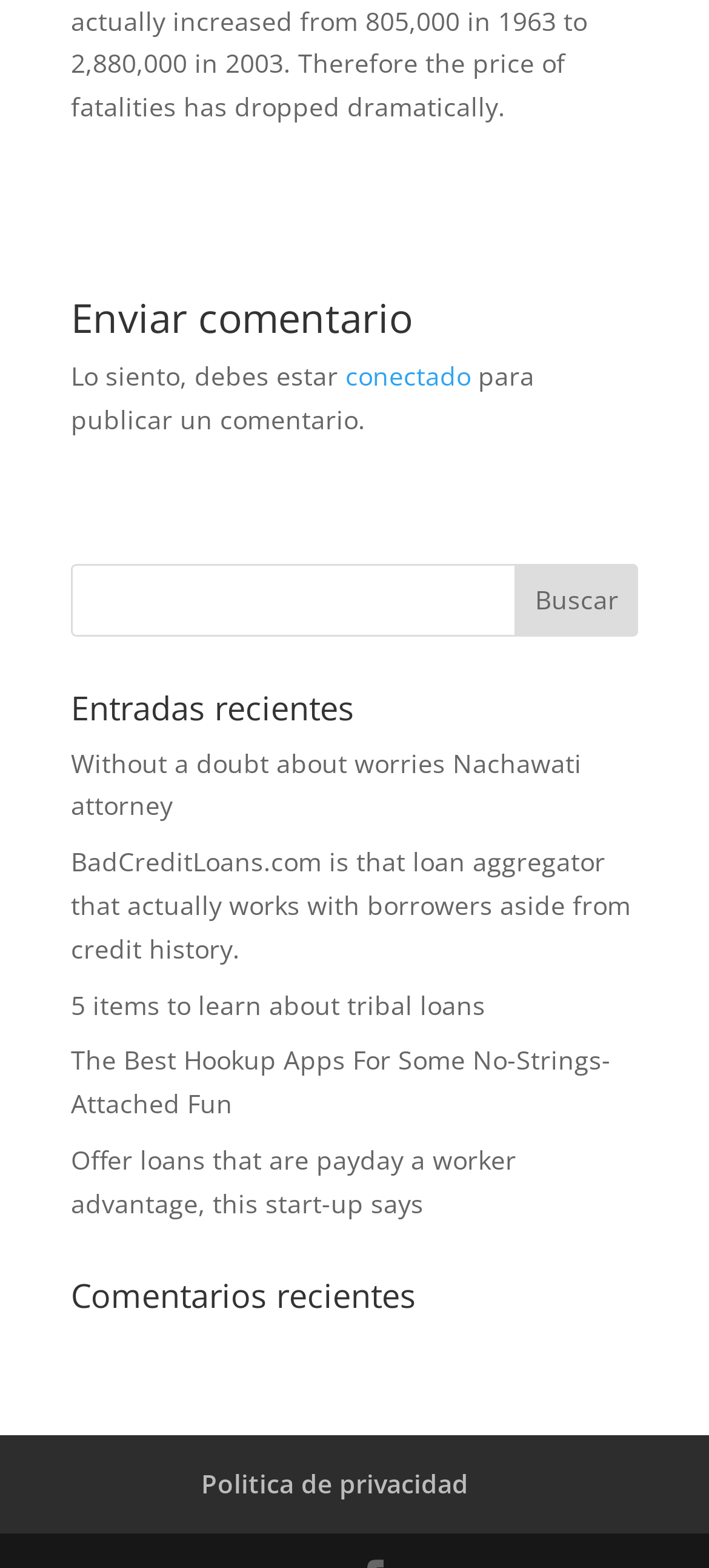Indicate the bounding box coordinates of the element that needs to be clicked to satisfy the following instruction: "Click on 'Buscar'". The coordinates should be four float numbers between 0 and 1, i.e., [left, top, right, bottom].

[0.727, 0.359, 0.9, 0.405]